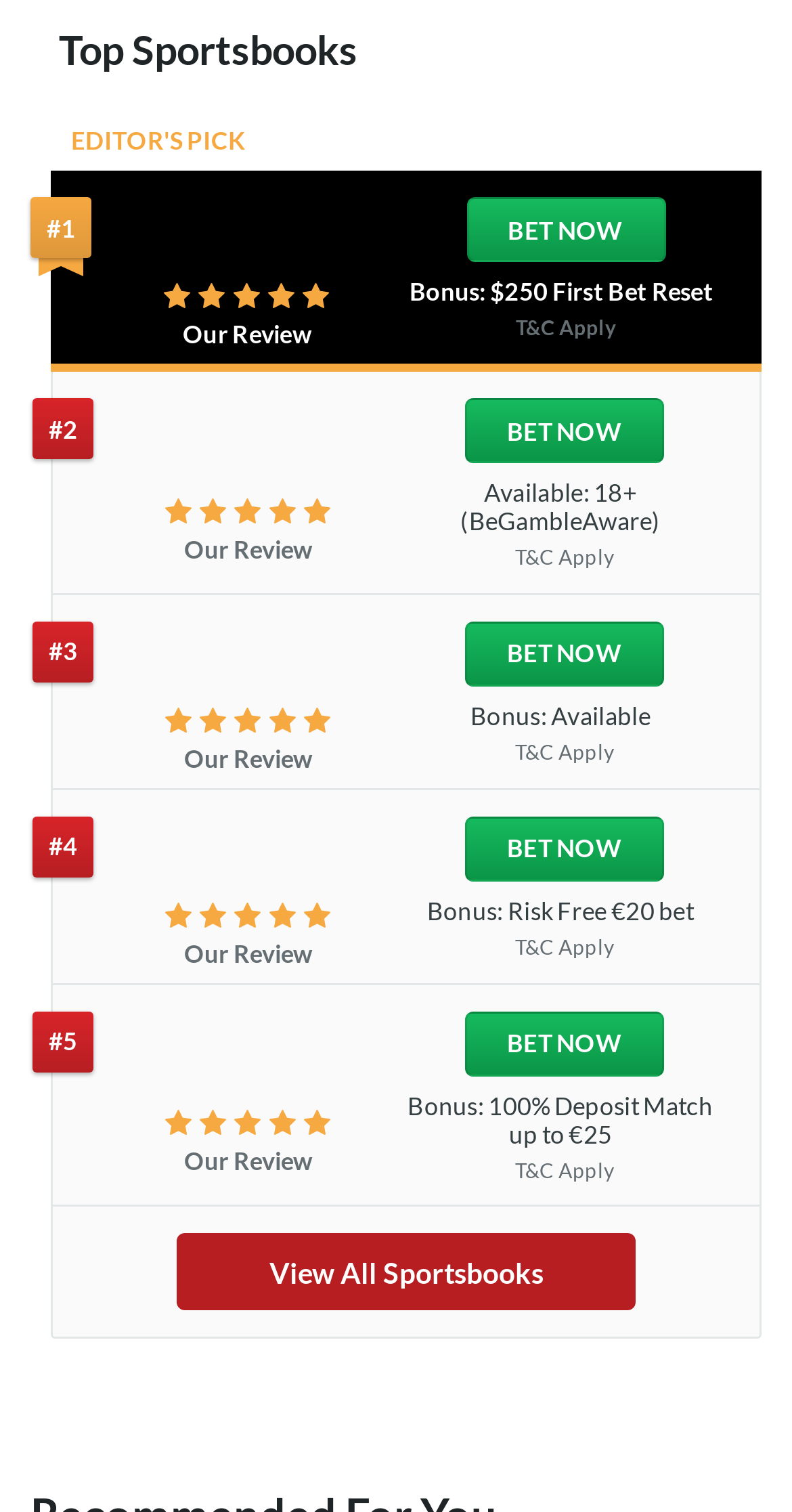Please provide the bounding box coordinates for the UI element as described: "bet now". The coordinates must be four floats between 0 and 1, represented as [left, top, right, bottom].

[0.587, 0.263, 0.838, 0.306]